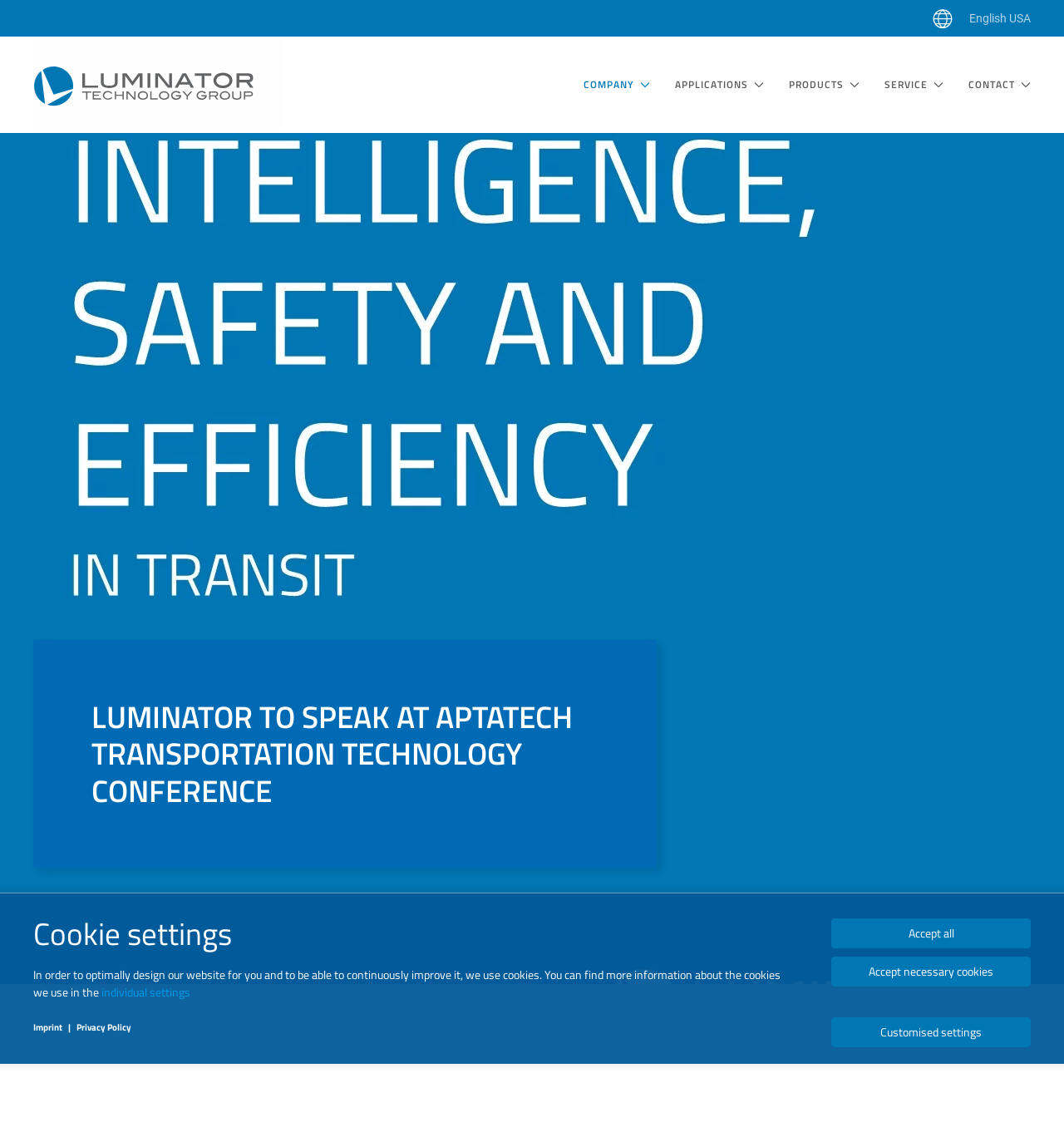Respond with a single word or phrase to the following question:
What is the topic of the main content?

APTAtech Transportation Technology Conference